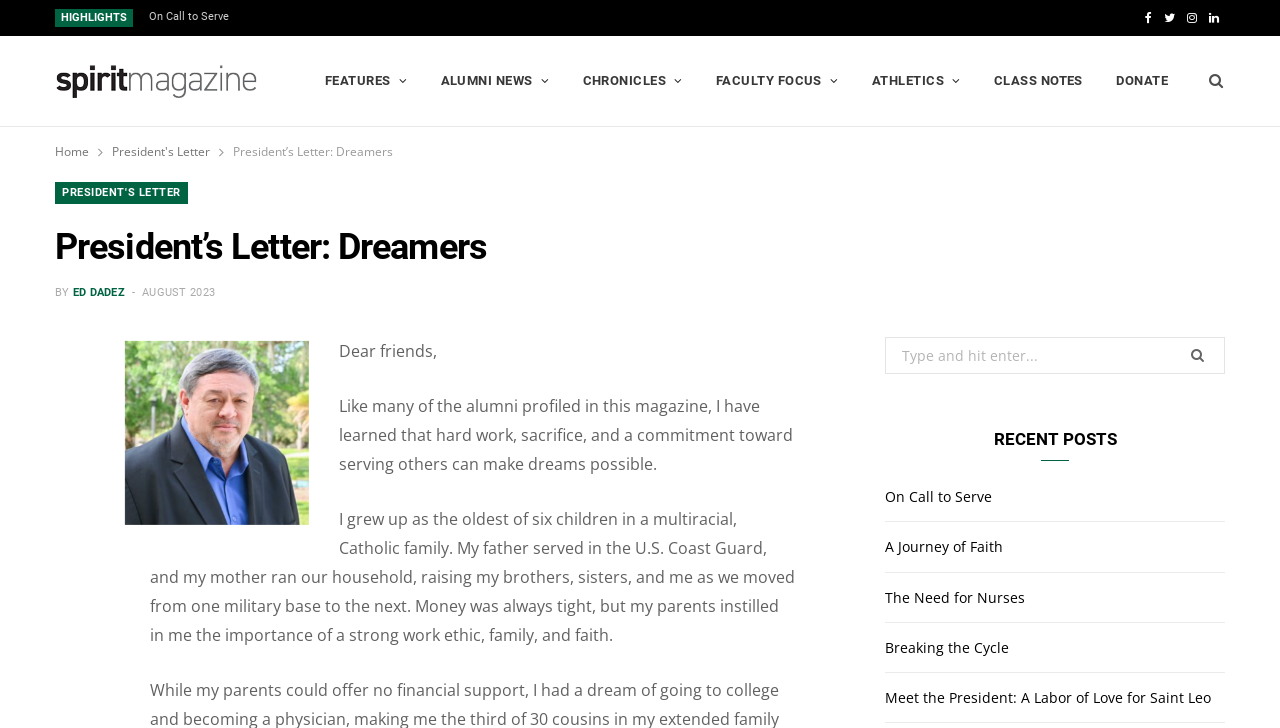Generate the text of the webpage's primary heading.

President’s Letter: Dreamers